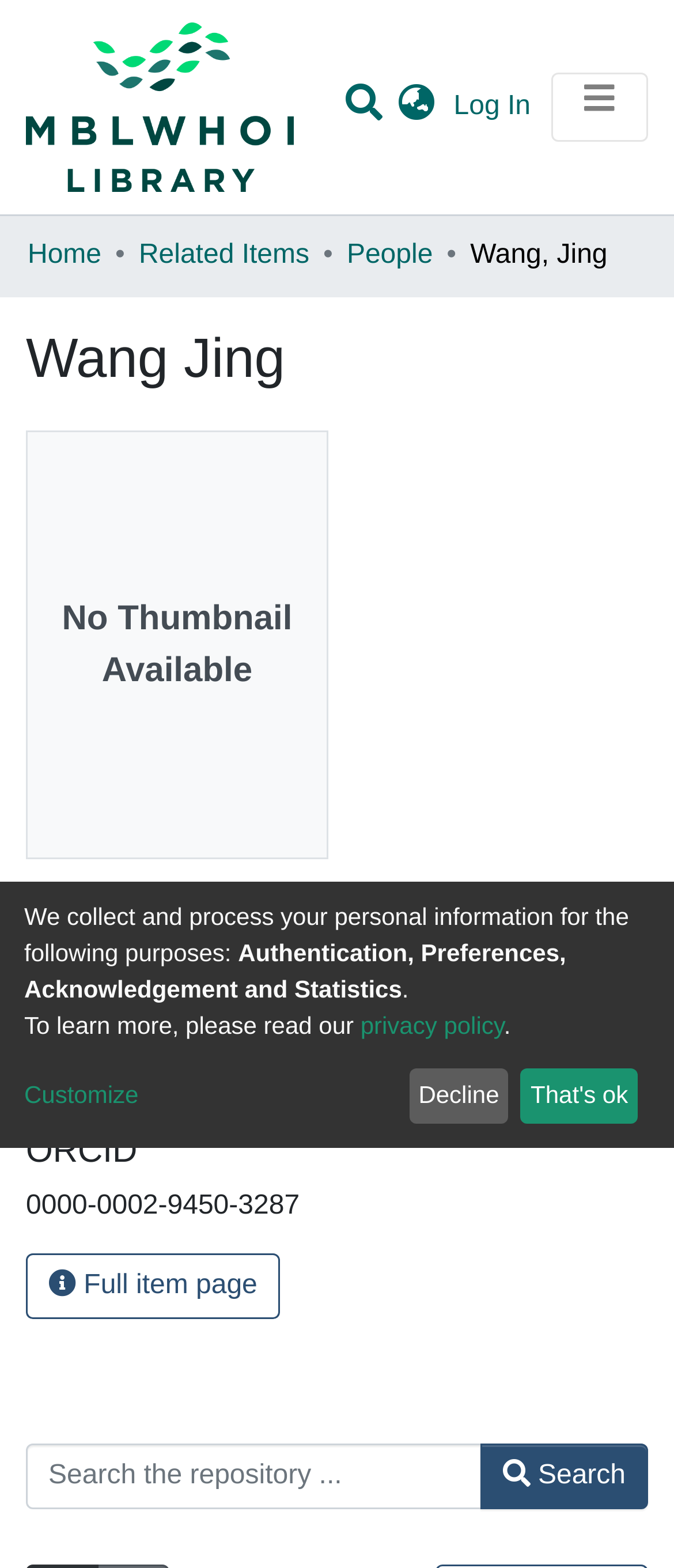Please locate the bounding box coordinates of the element's region that needs to be clicked to follow the instruction: "Explore 304 stainless steel 4.5*0.25 mm coiled tube". The bounding box coordinates should be provided as four float numbers between 0 and 1, i.e., [left, top, right, bottom].

None